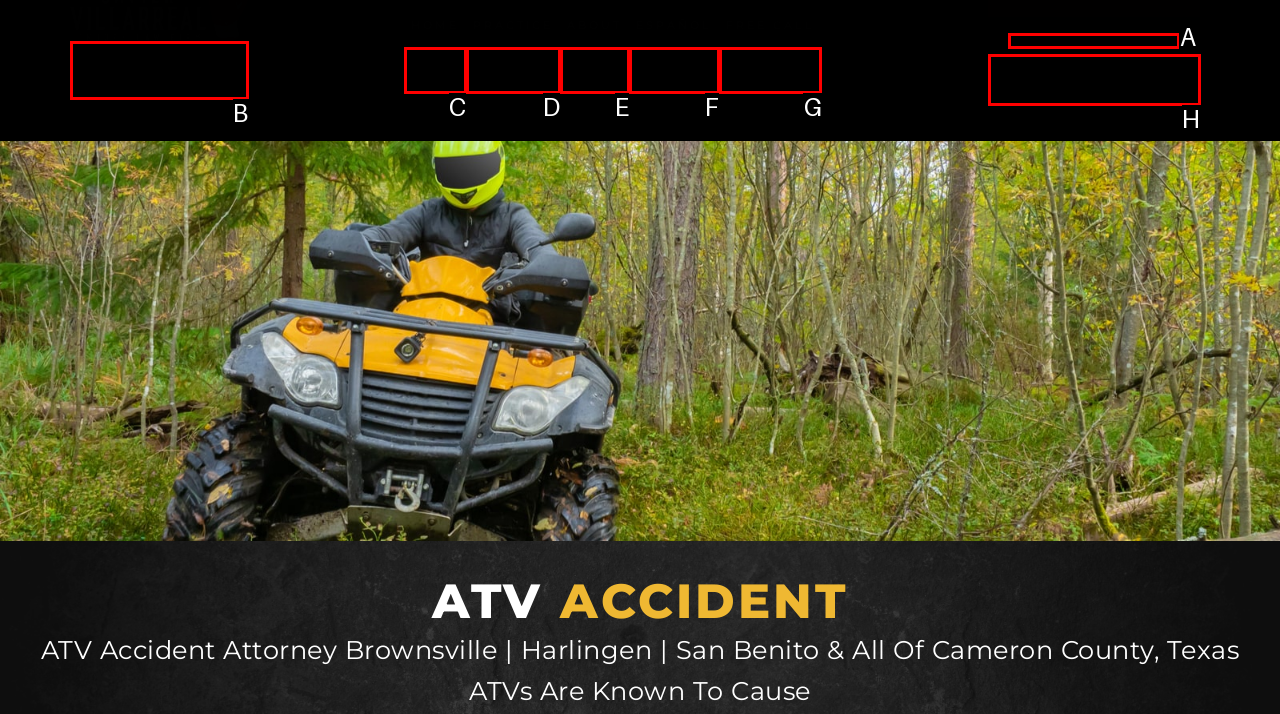Identify the correct UI element to click for the following task: Click the 'FREE CALL' link Choose the option's letter based on the given choices.

G